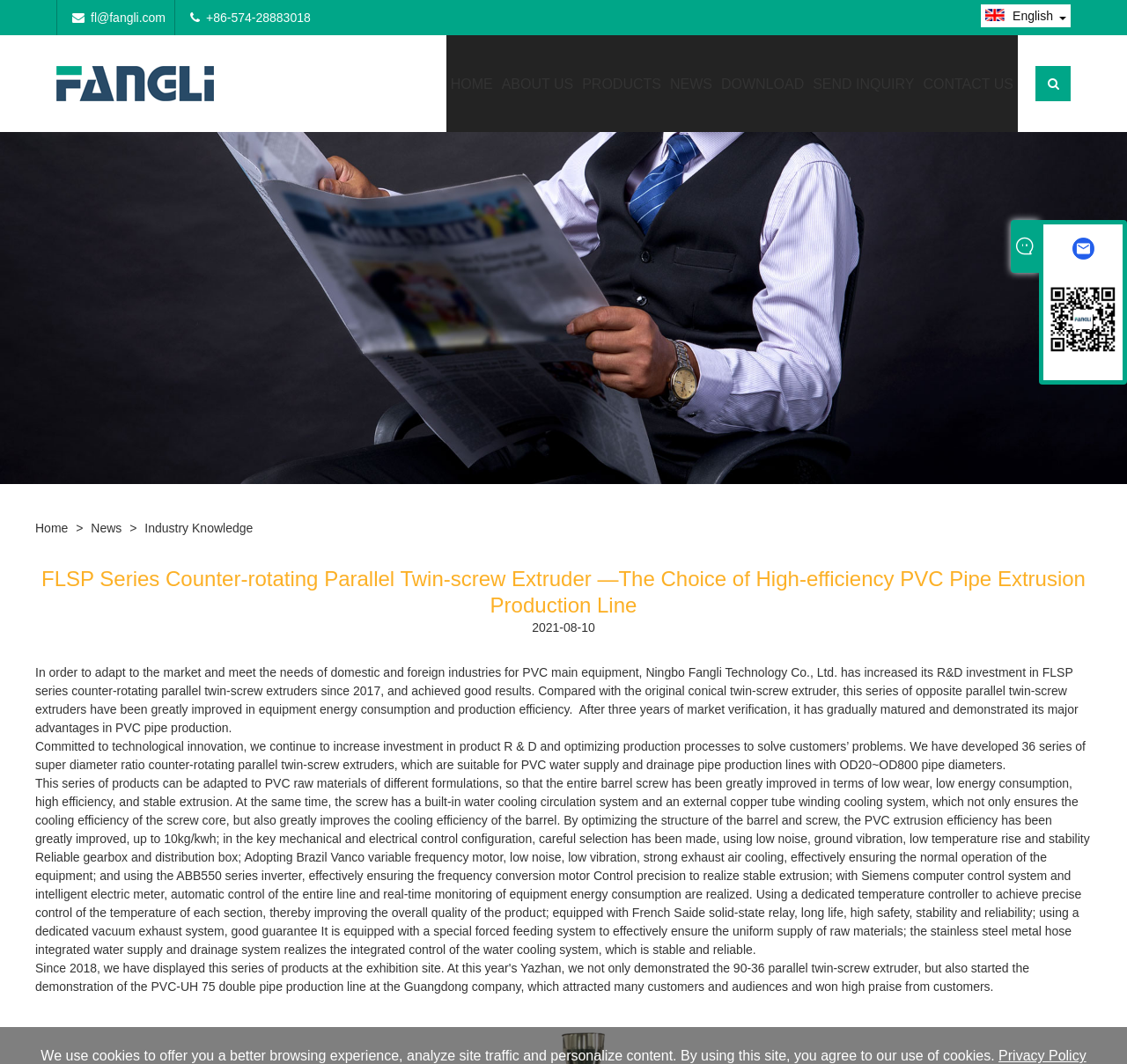Using the information in the image, give a detailed answer to the following question: What is the language of the webpage?

I determined the language of the webpage by looking at the language selection link at the top right corner of the webpage, which says 'English English'. This suggests that the current language of the webpage is English.